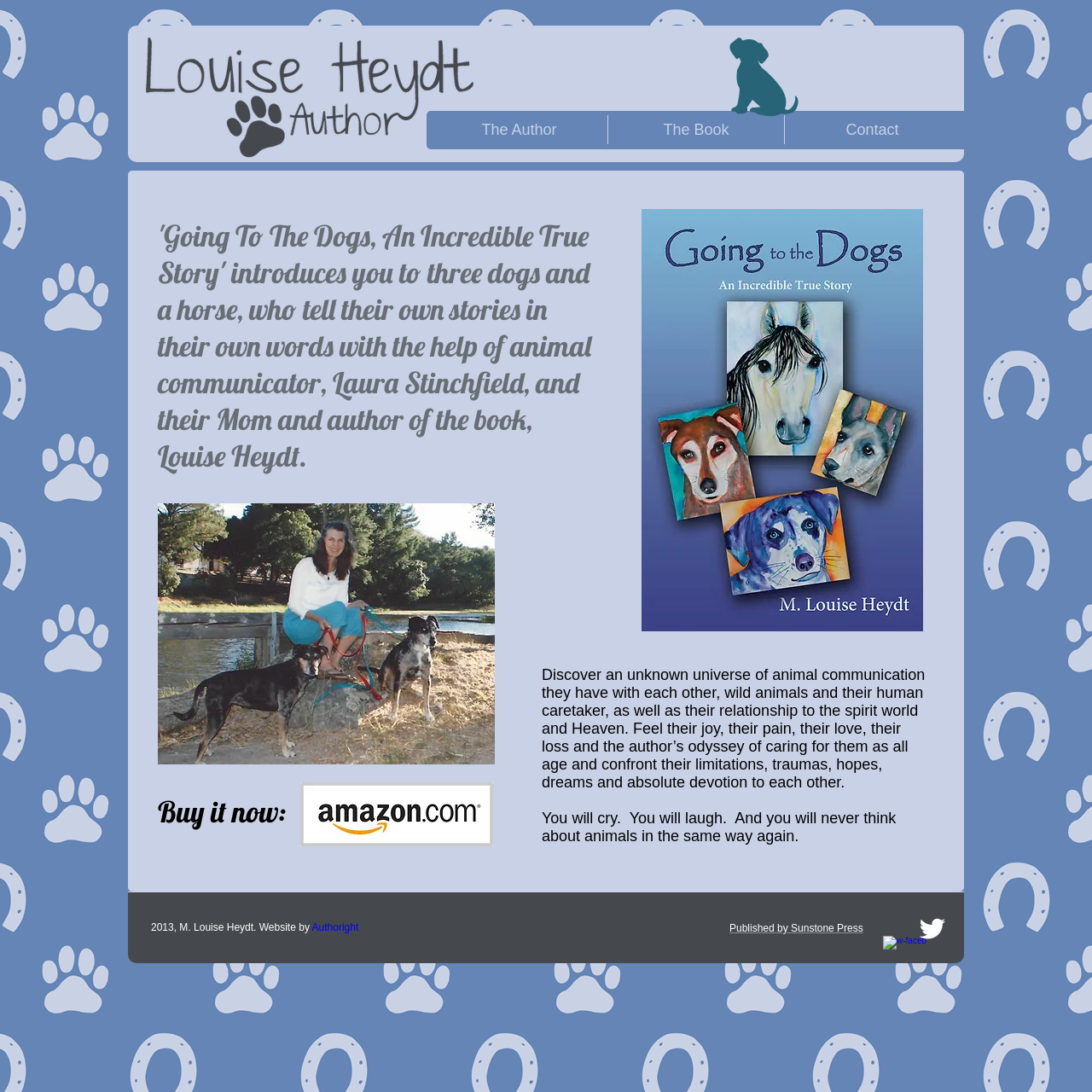Identify the bounding box coordinates of the area that should be clicked in order to complete the given instruction: "Buy the book on Amazon". The bounding box coordinates should be four float numbers between 0 and 1, i.e., [left, top, right, bottom].

[0.275, 0.716, 0.452, 0.775]